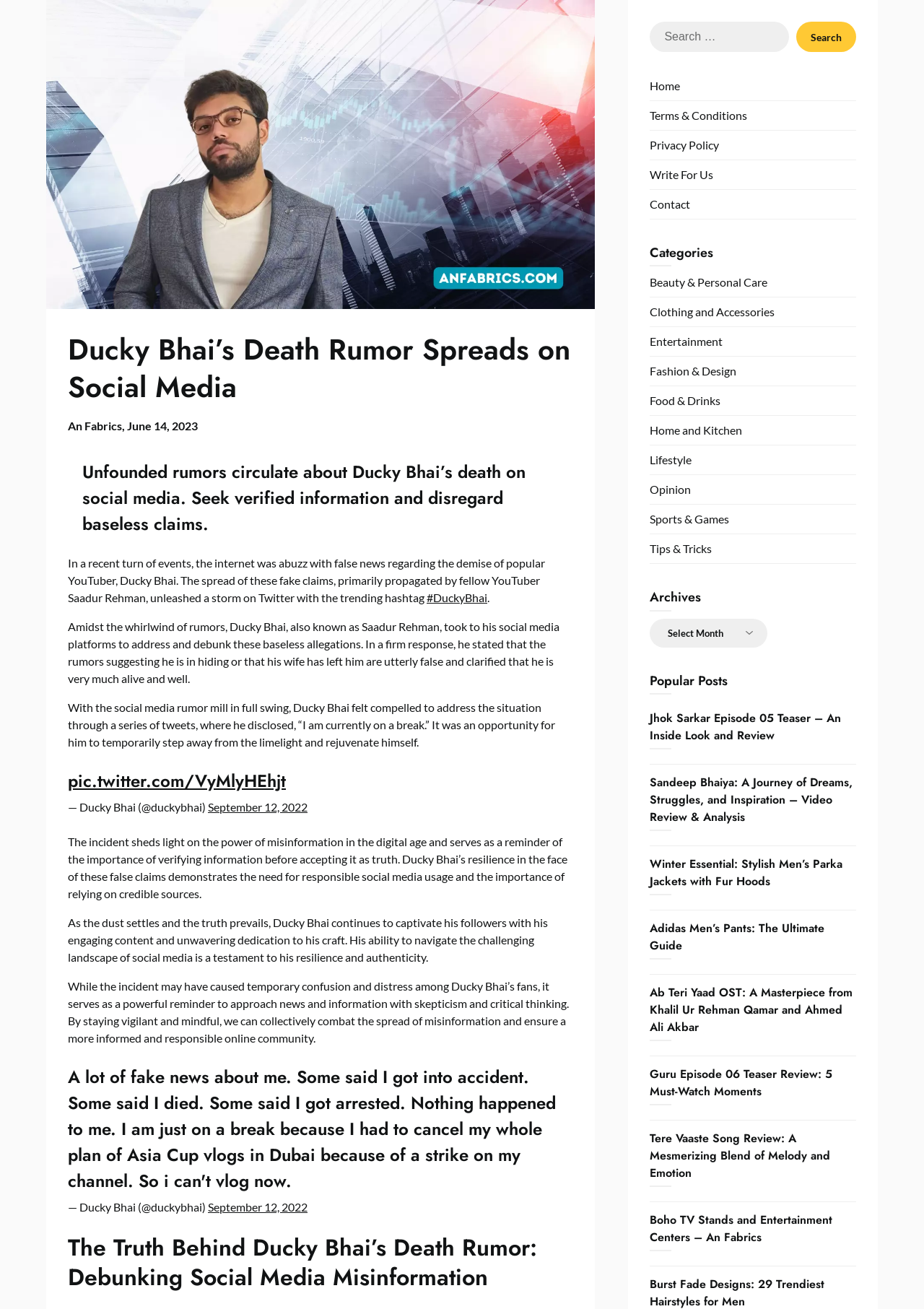Please specify the bounding box coordinates for the clickable region that will help you carry out the instruction: "Read the article about Ducky Bhai's death rumor".

[0.073, 0.252, 0.621, 0.332]